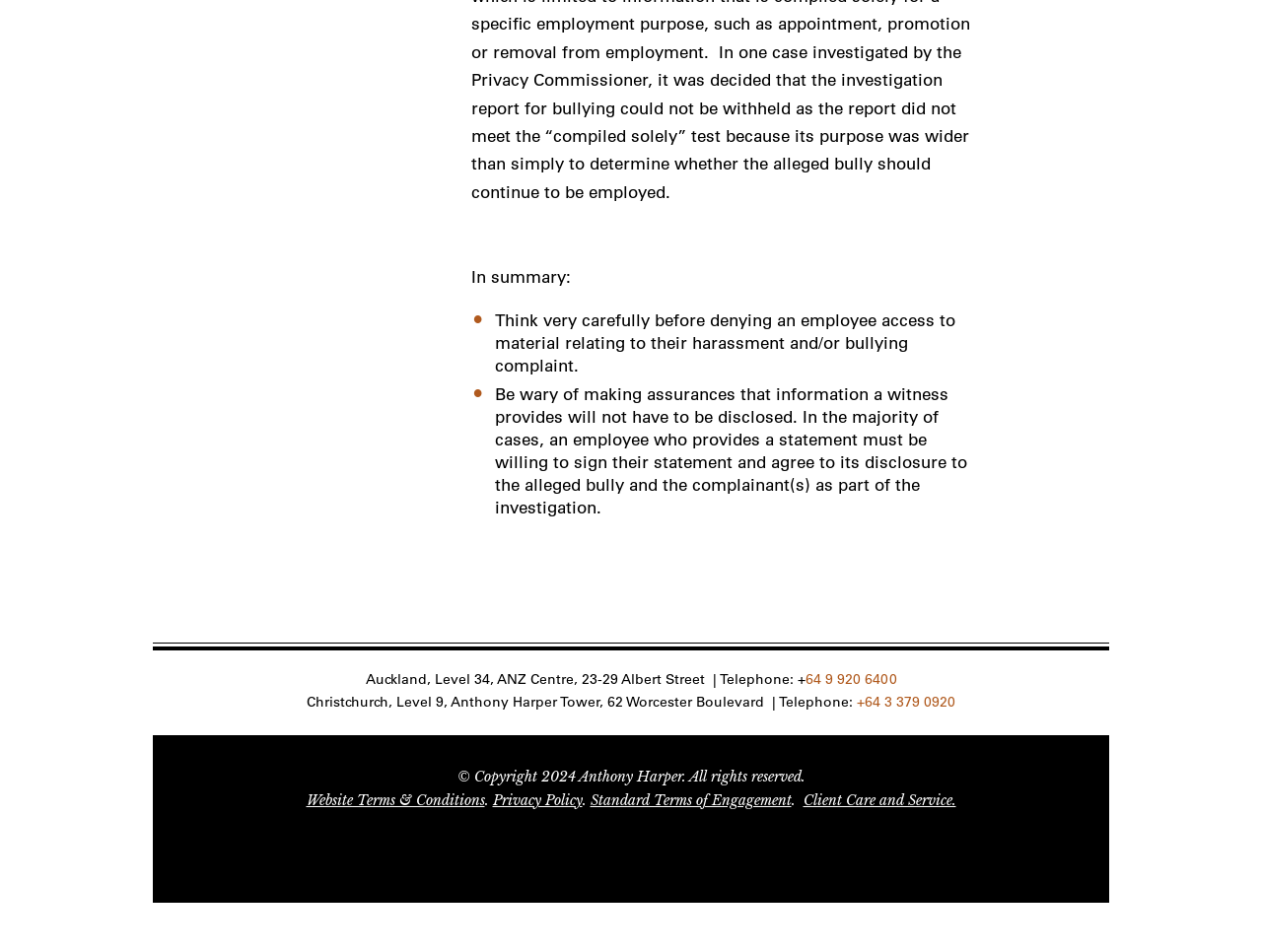What is the name of the law firm?
Look at the image and answer the question with a single word or phrase.

Anthony Harper